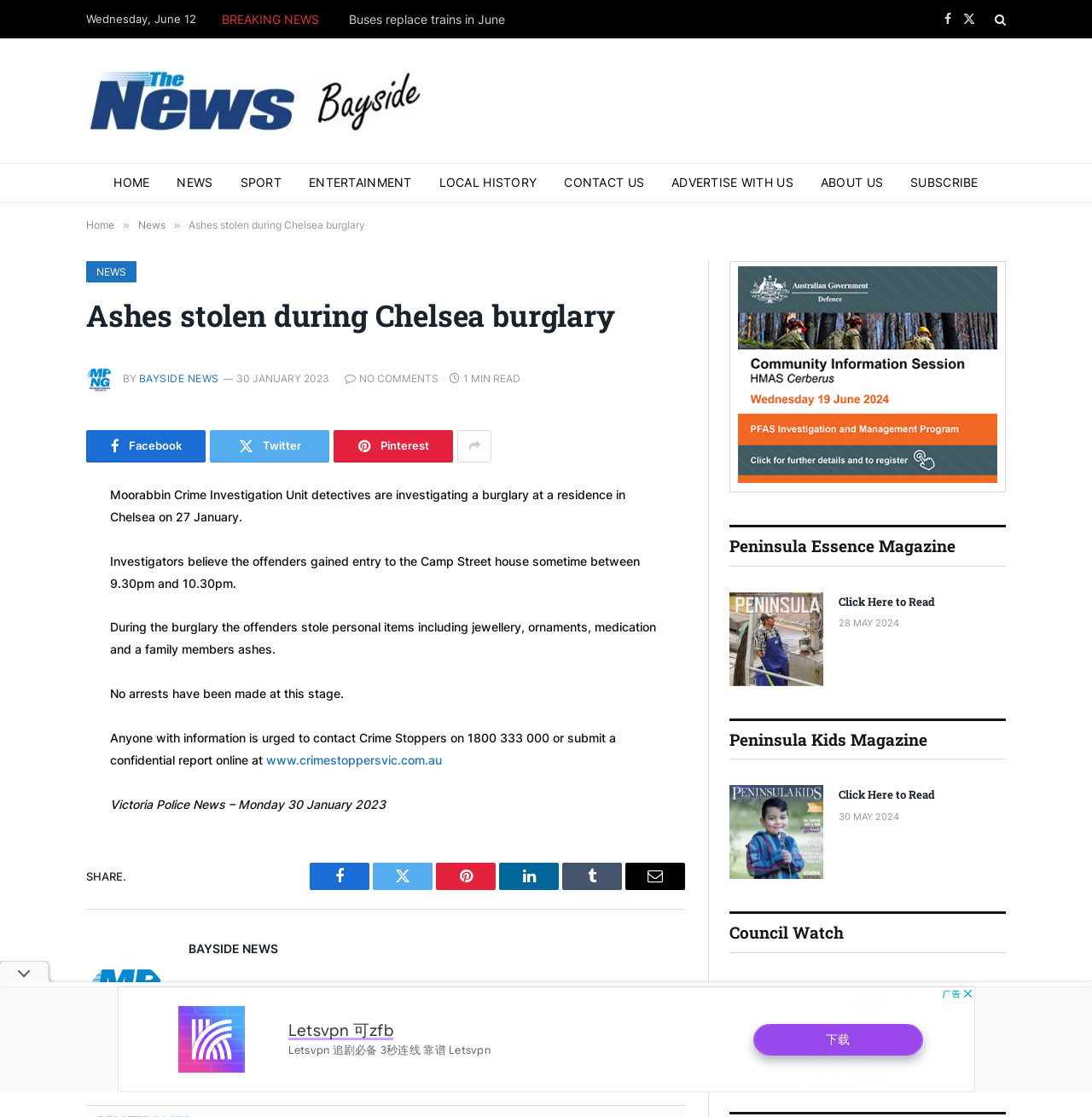Provide the bounding box coordinates for the specified HTML element described in this description: "Buses replace trains in June". The coordinates should be four float numbers ranging from 0 to 1, in the format [left, top, right, bottom].

[0.32, 0.011, 0.47, 0.025]